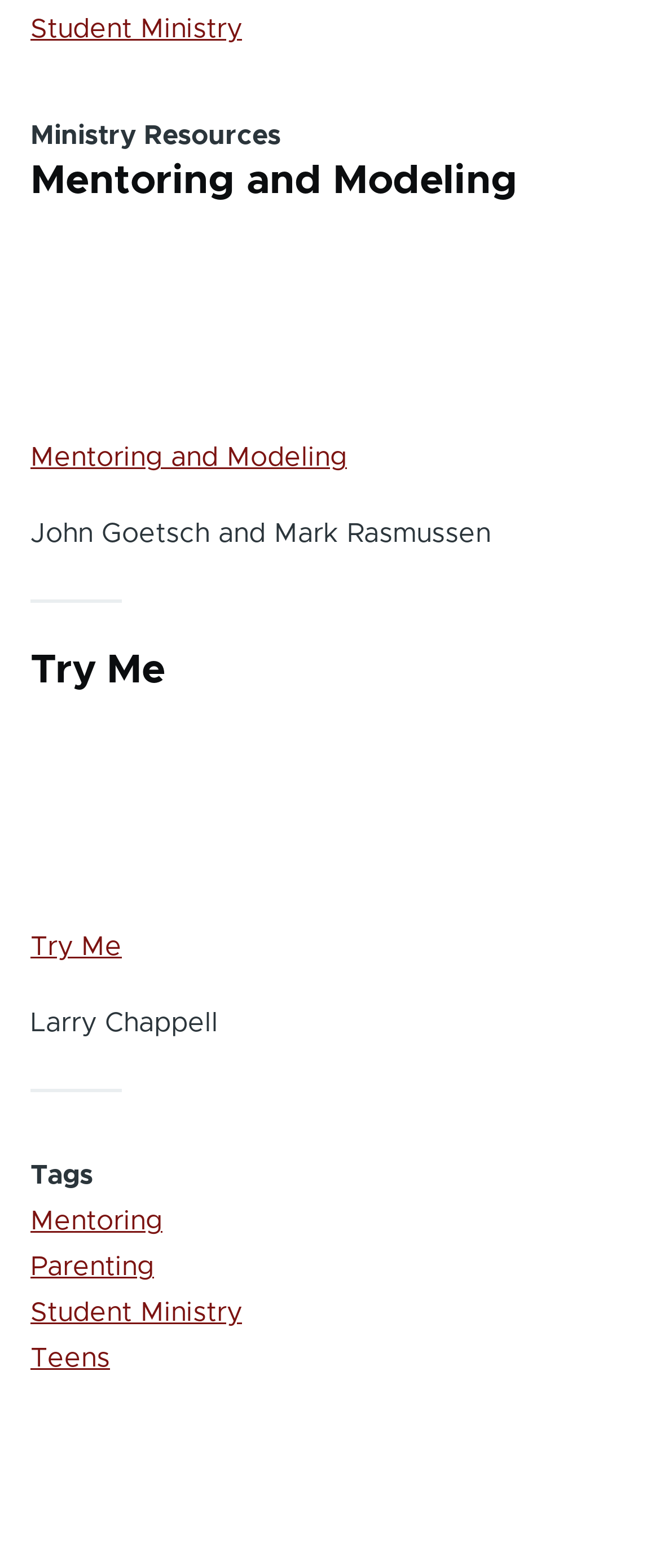How many articles are on this webpage?
Please provide a single word or phrase answer based on the image.

2